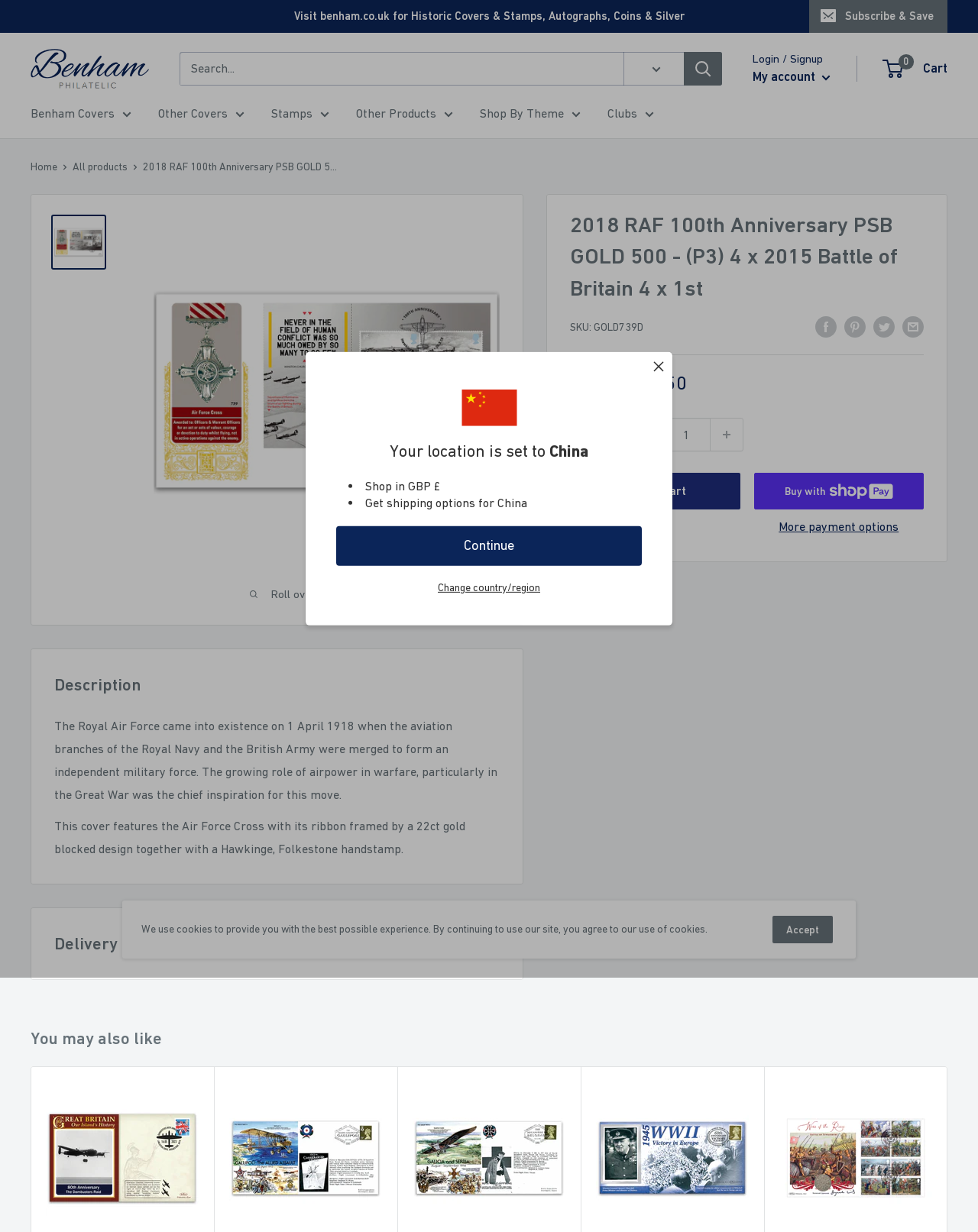What is the purpose of the 'Share on Facebook' button?
Using the image, answer in one word or phrase.

To share on Facebook